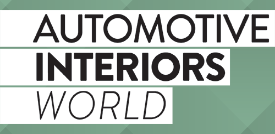Based on the image, provide a detailed and complete answer to the question: 
What is the purpose of the logo?

The caption explains that the logo serves as a visual anchor for readers seeking insights and information on automotive interior developments and advancements, implying that it is a visual representation of the publication's focus.